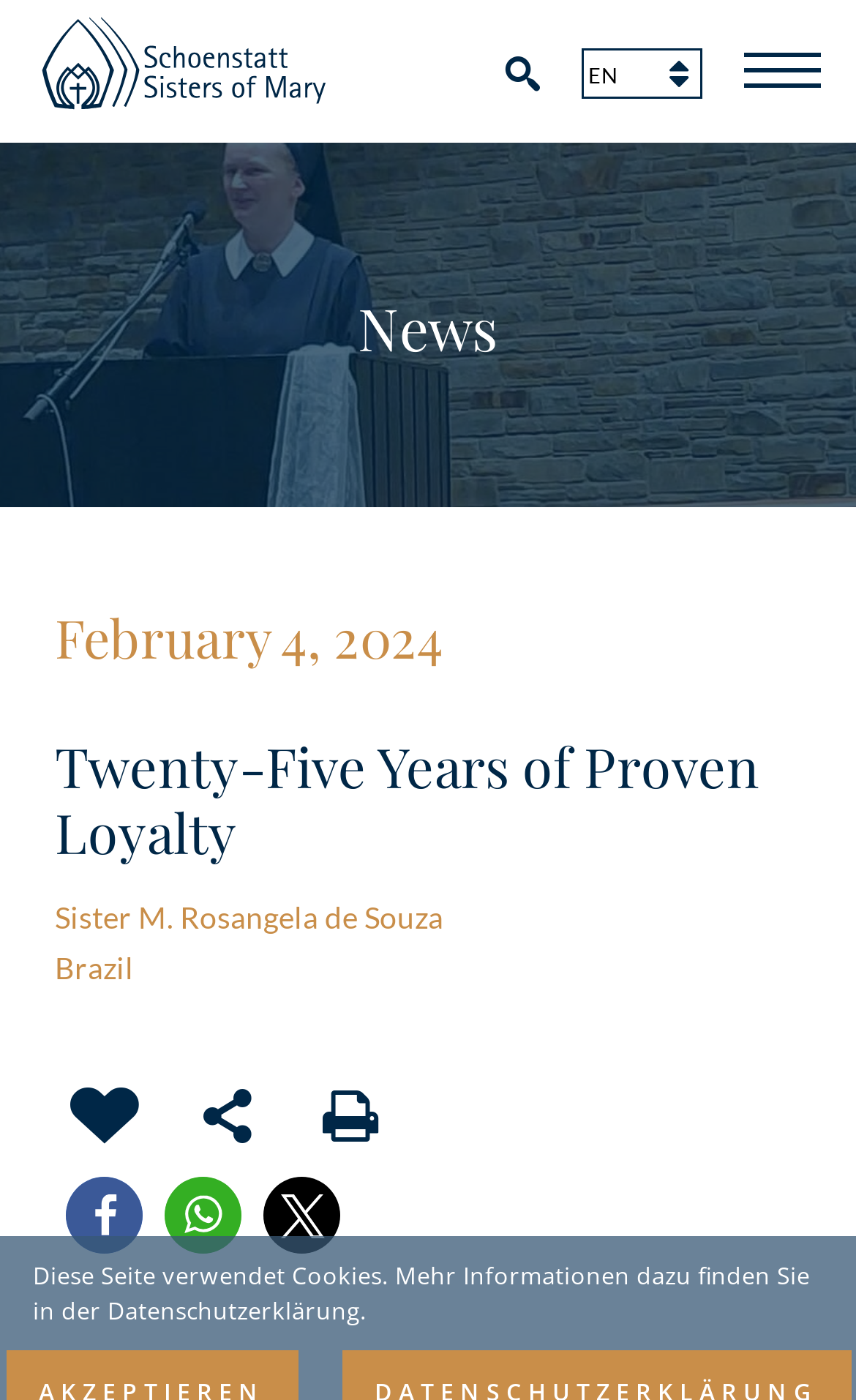What is the purpose of the search box on the webpage?
Answer the question in a detailed and comprehensive manner.

I found a search box on the webpage with bounding box coordinates [0.569, 0.028, 0.659, 0.074]. The purpose of this search box is to allow users to search the website for specific content or information.